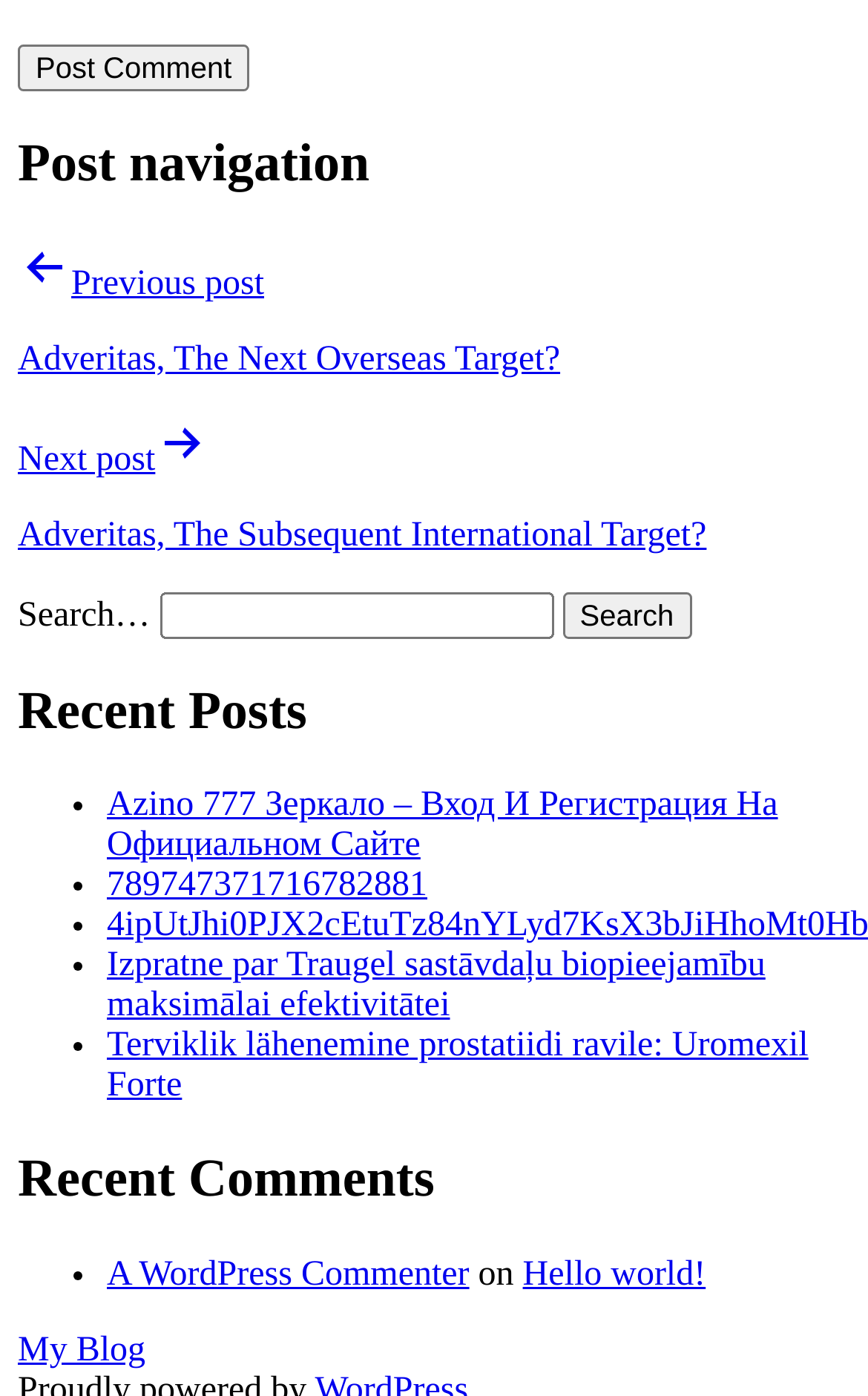How many recent comments are listed? Using the information from the screenshot, answer with a single word or phrase.

1